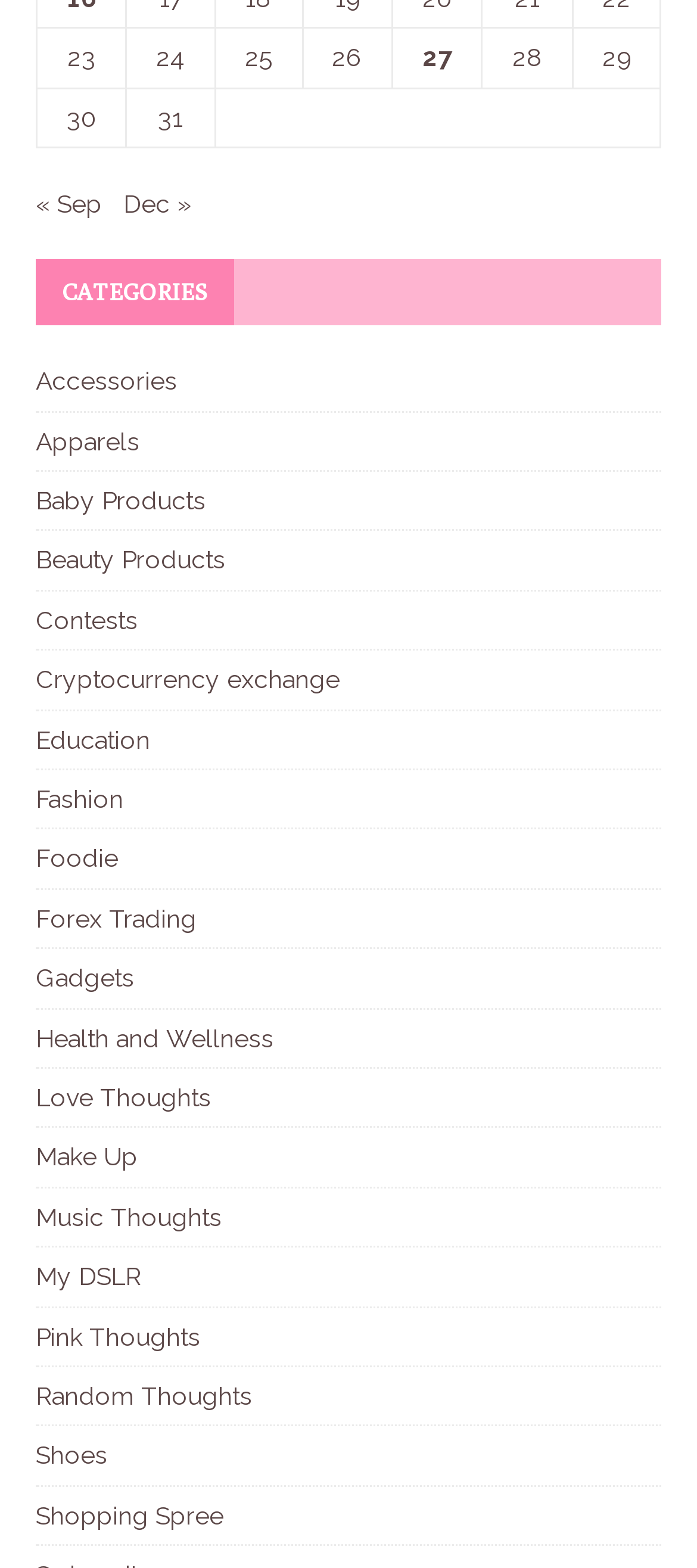Provide the bounding box coordinates in the format (top-left x, top-left y, bottom-right x, bottom-right y). All values are floating point numbers between 0 and 1. Determine the bounding box coordinate of the UI element described as: Contests

[0.051, 0.377, 0.949, 0.414]